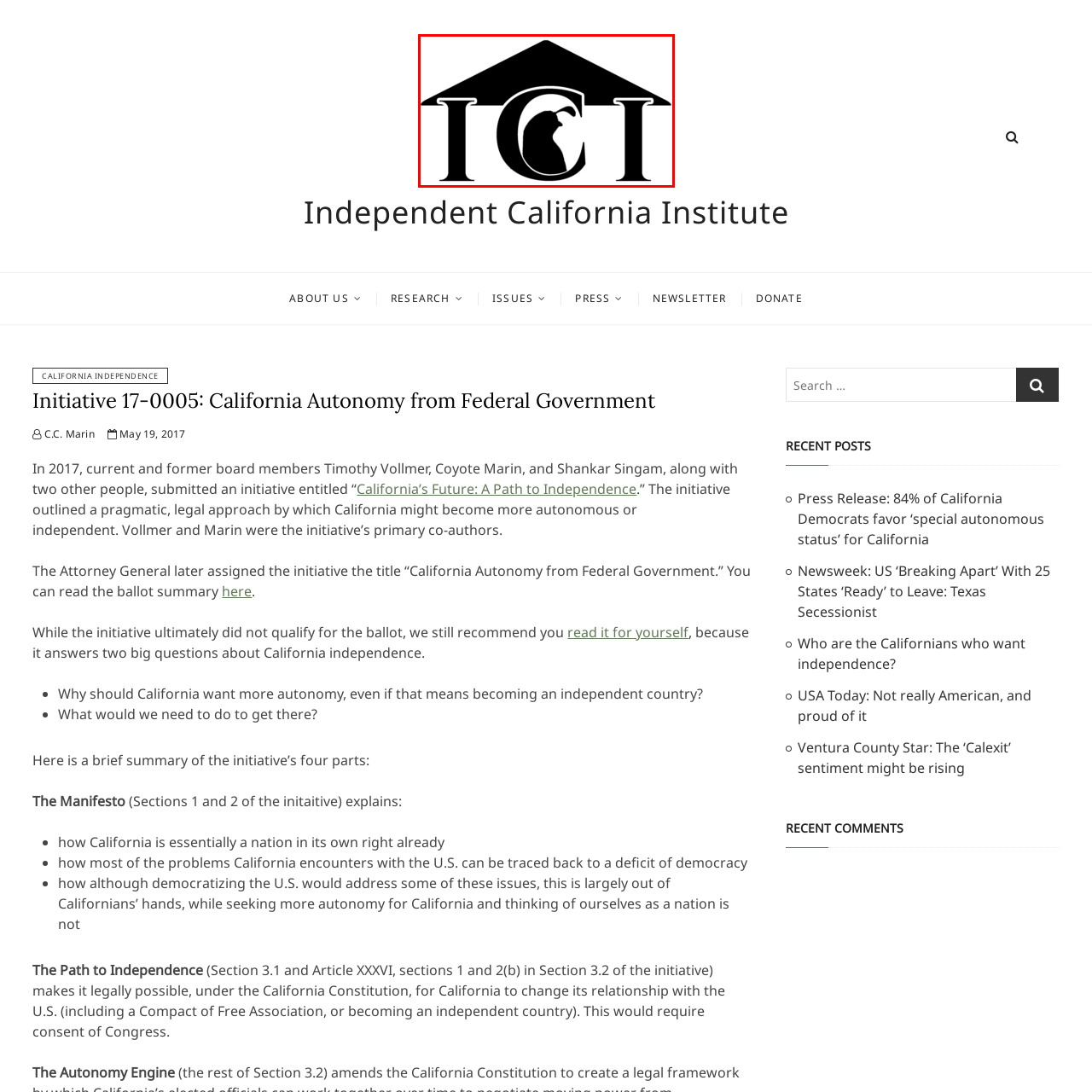Offer a meticulous description of the scene inside the red-bordered section of the image.

The image features the logo of the Independent California Institute (ICI), characterized by a distinctive design that incorporates the letters "I," "C," and "I" in a stylized manner. Central to the logo is the letter "C," which is outlined and contains a silhouette of a quail, symbolizing California's rich wildlife. The roof-like structure at the top of the logo suggests stability and support, aligning with the institute's mission to promote autonomy and independence for California. This logo reflects the organization's commitment to fostering discussion around California's political and social landscape, particularly in the context of its initiative for greater autonomy from the federal government.